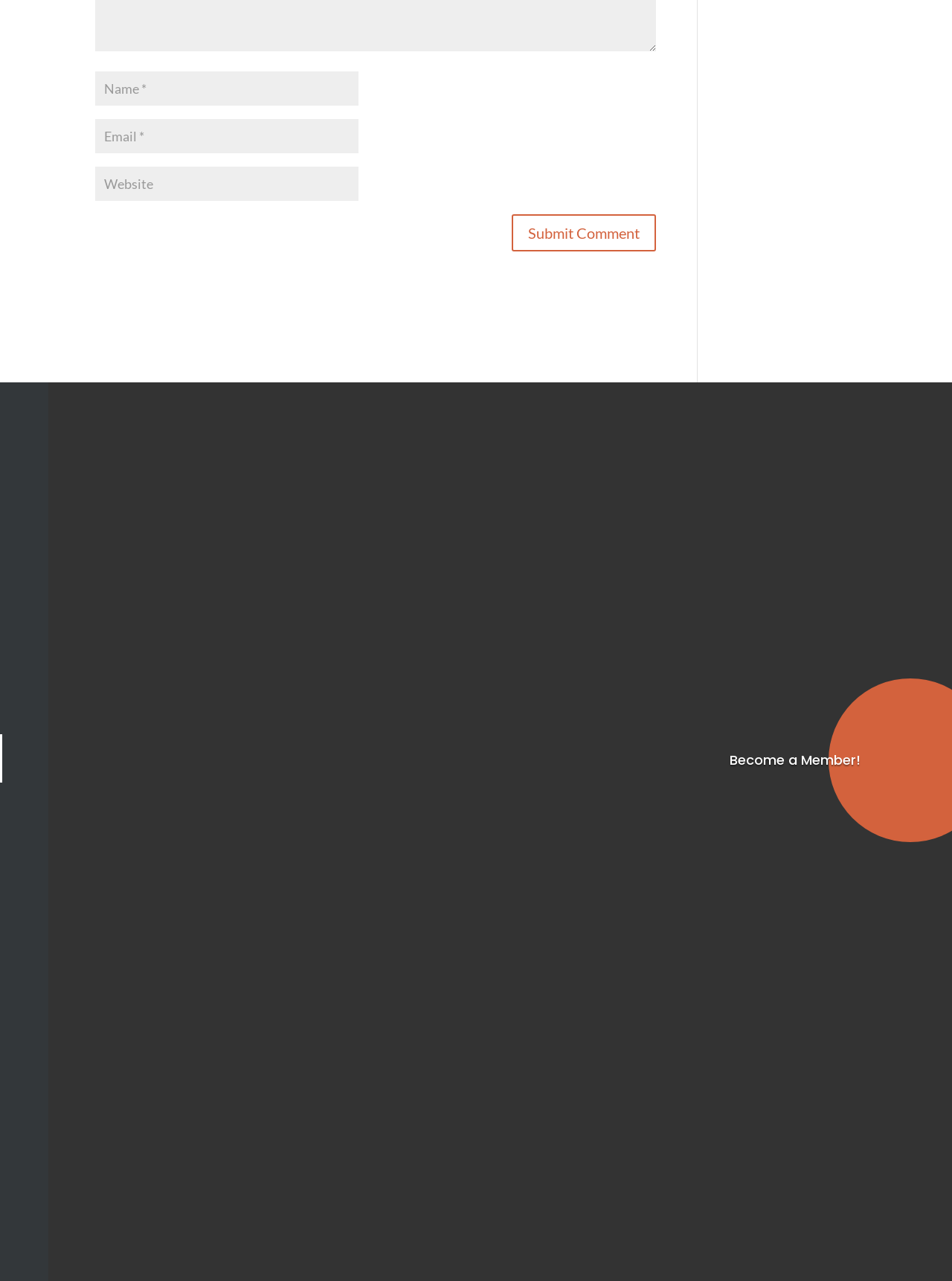Show the bounding box coordinates of the element that should be clicked to complete the task: "Read news".

[0.311, 0.849, 0.478, 0.879]